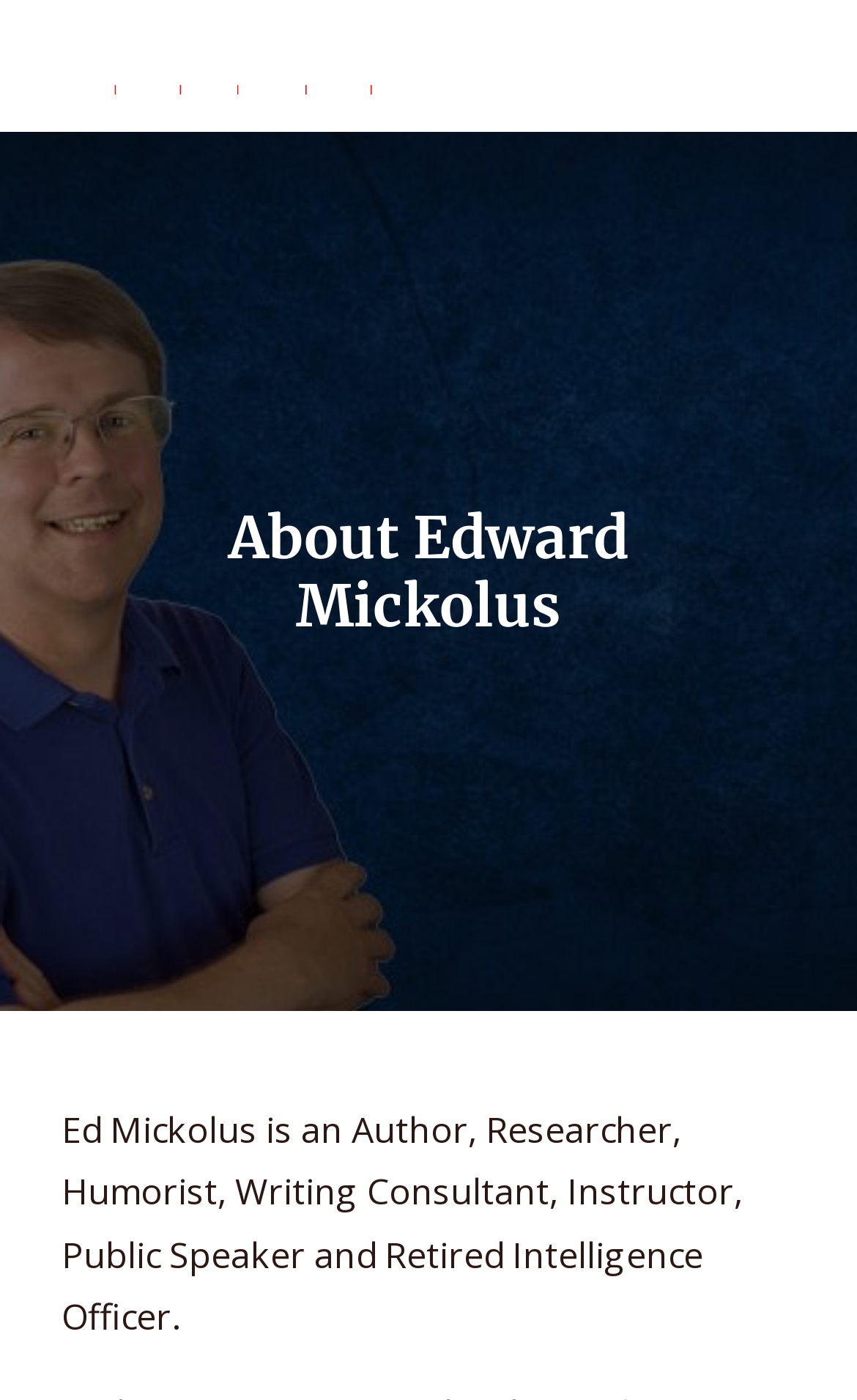Based on the element description: "Menu", identify the UI element and provide its bounding box coordinates. Use four float numbers between 0 and 1, [left, top, right, bottom].

[0.867, 0.008, 0.928, 0.086]